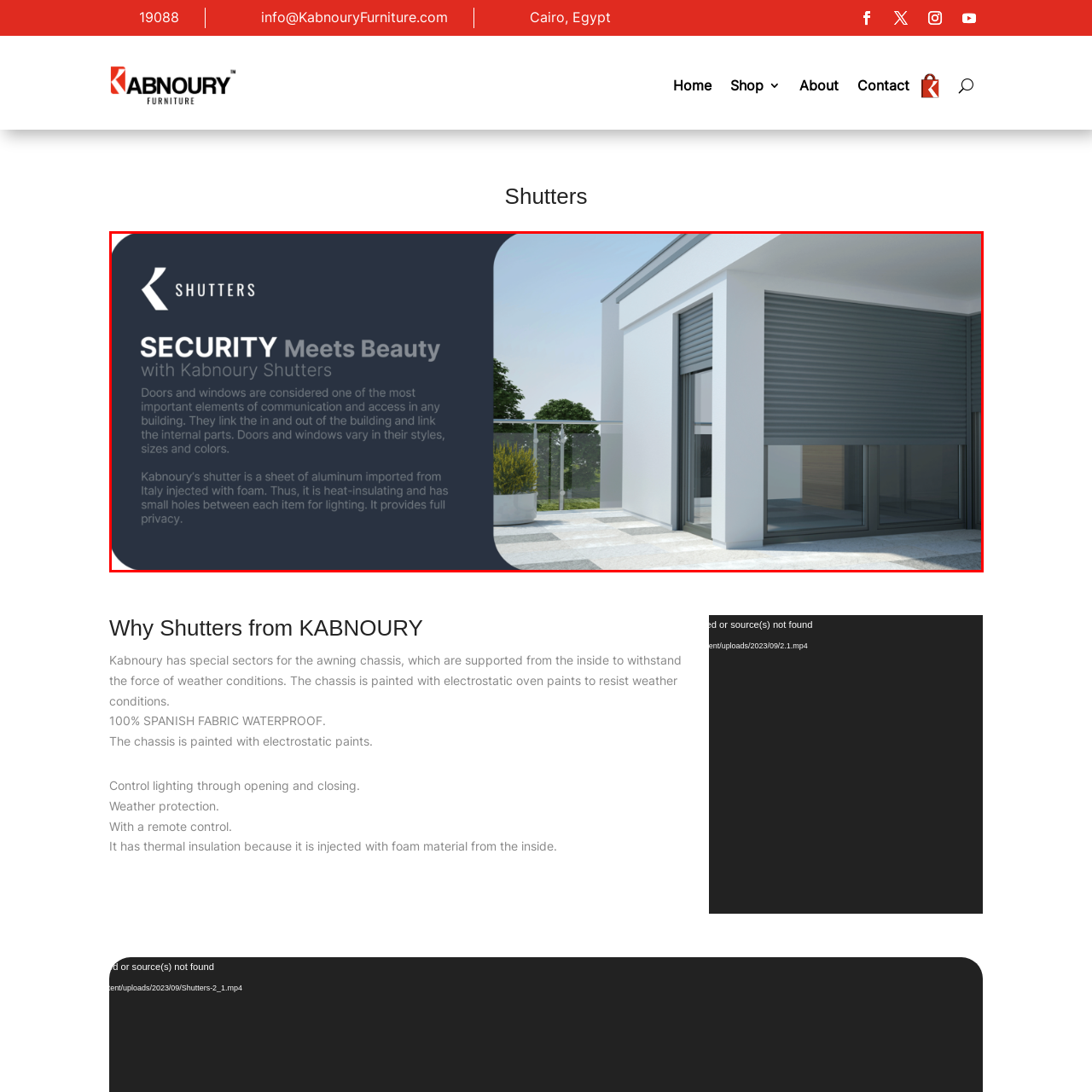Examine the image within the red boundary and respond with a single word or phrase to the question:
What is the dual benefit of the Kabnoury Shutters?

Security and beauty